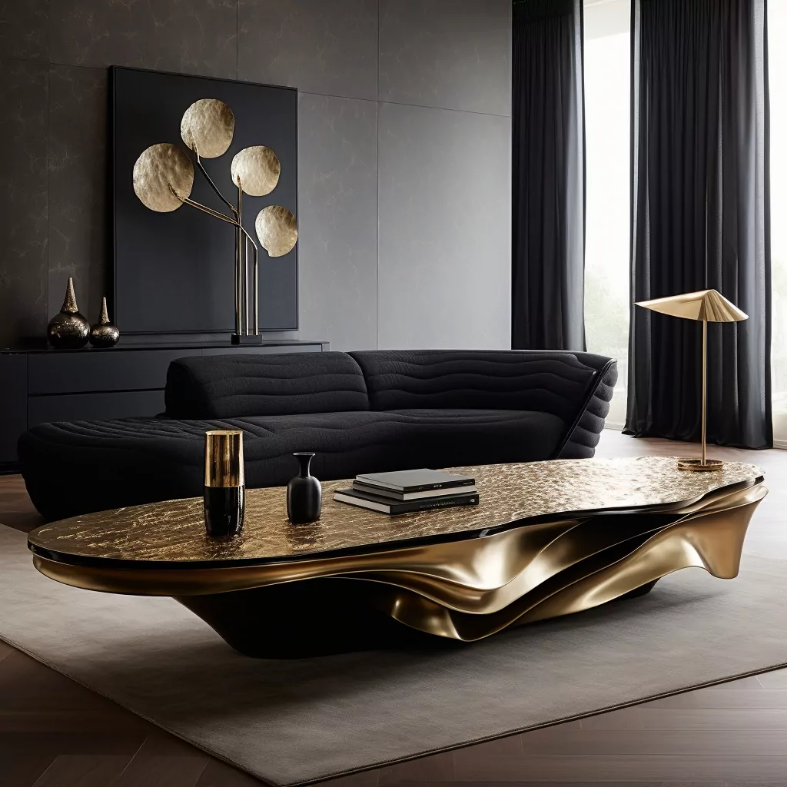Provide a one-word or short-phrase answer to the question:
What type of light filters through the curtains?

Natural